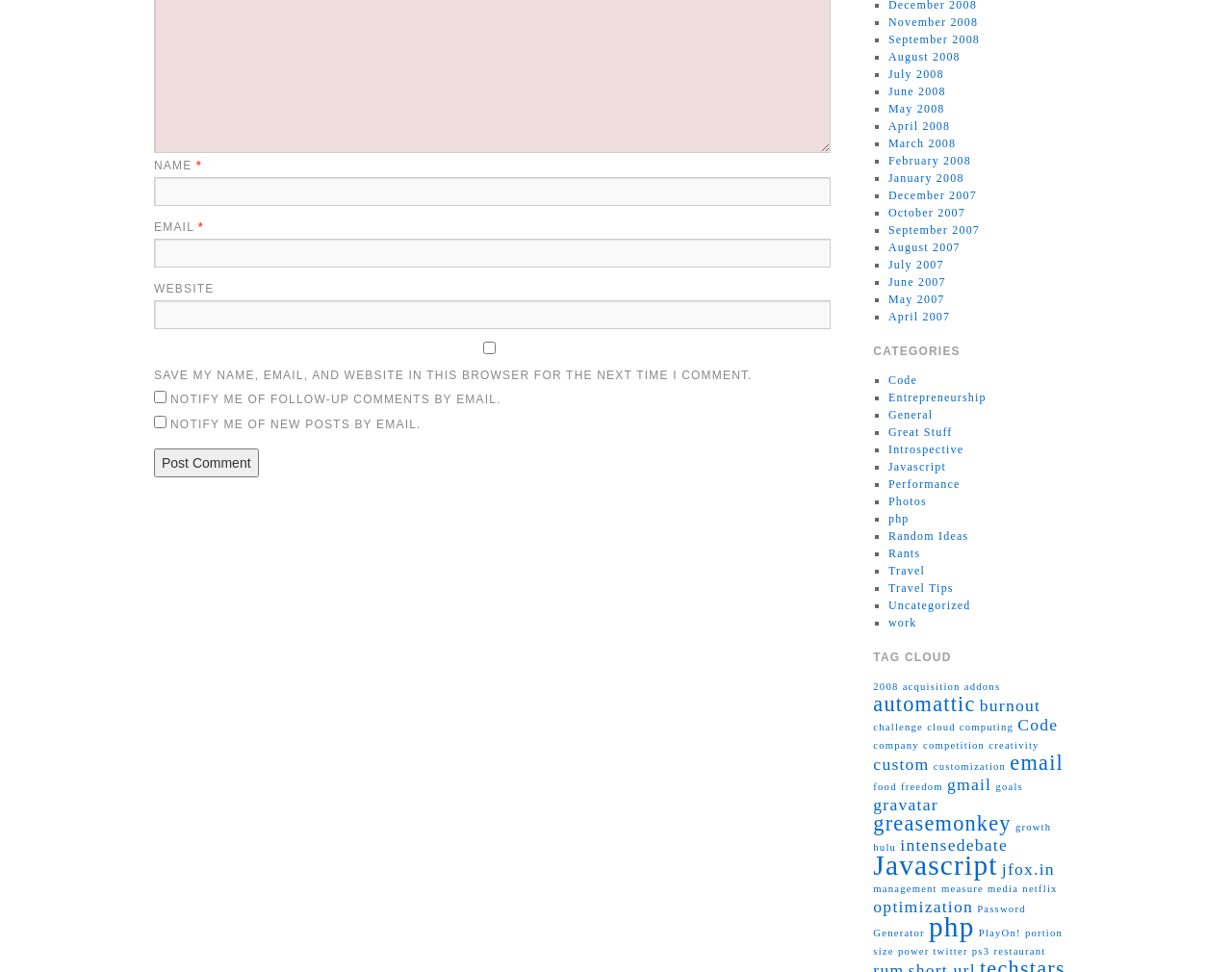Please identify the bounding box coordinates for the region that you need to click to follow this instruction: "Check the 'SAVE MY NAME, EMAIL, AND WEBSITE IN THIS BROWSER FOR THE NEXT TIME I COMMENT' checkbox".

[0.125, 0.351, 0.669, 0.364]